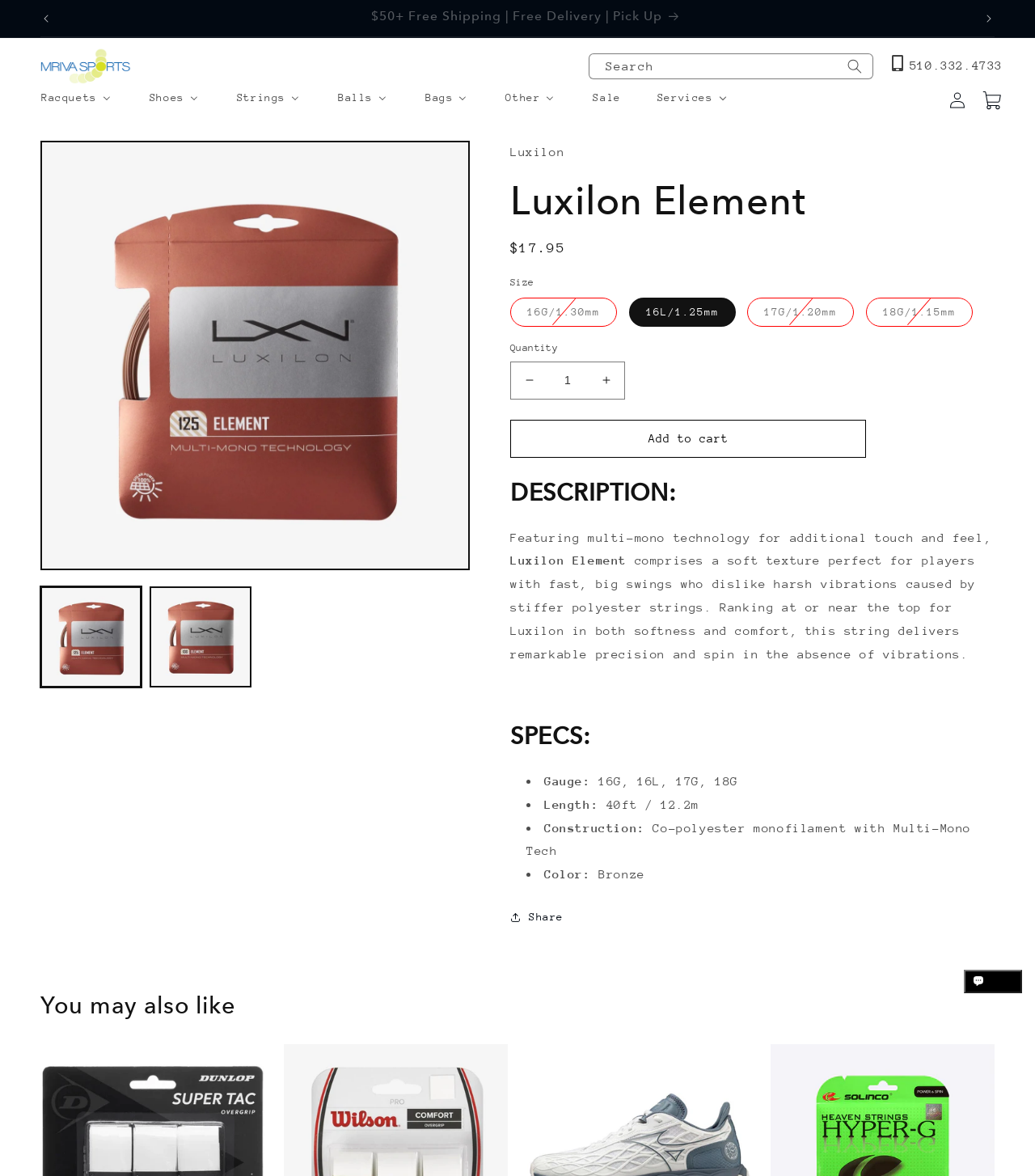What is the brand of the product?
Look at the screenshot and give a one-word or phrase answer.

Mriva Sports